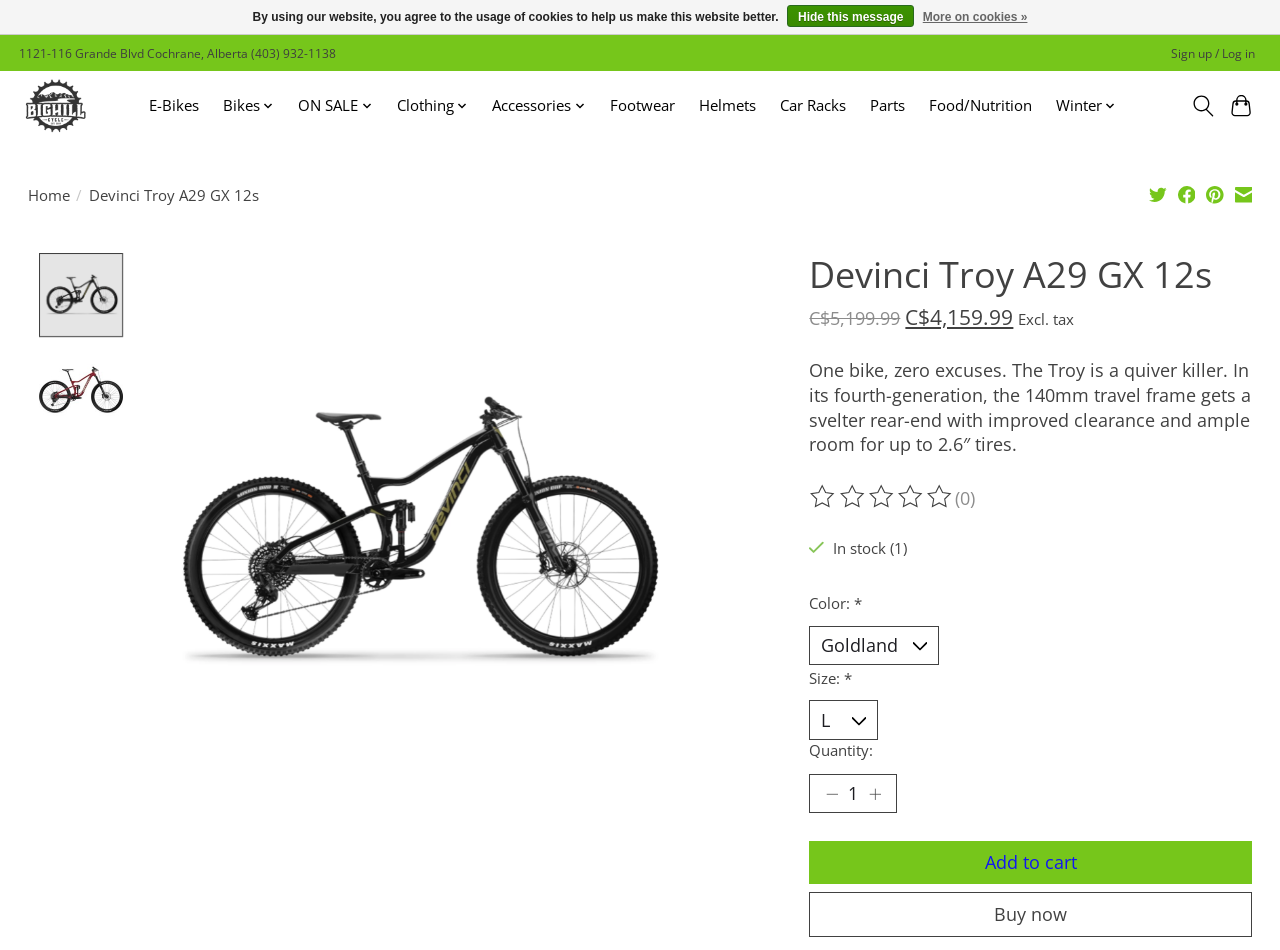Analyze the image and deliver a detailed answer to the question: What is the color of the Devinci Troy A29 GX 12s bike?

I found the color option by looking at the product information section, where it says 'Color:' followed by a dropdown menu, indicating that the user needs to select an option.